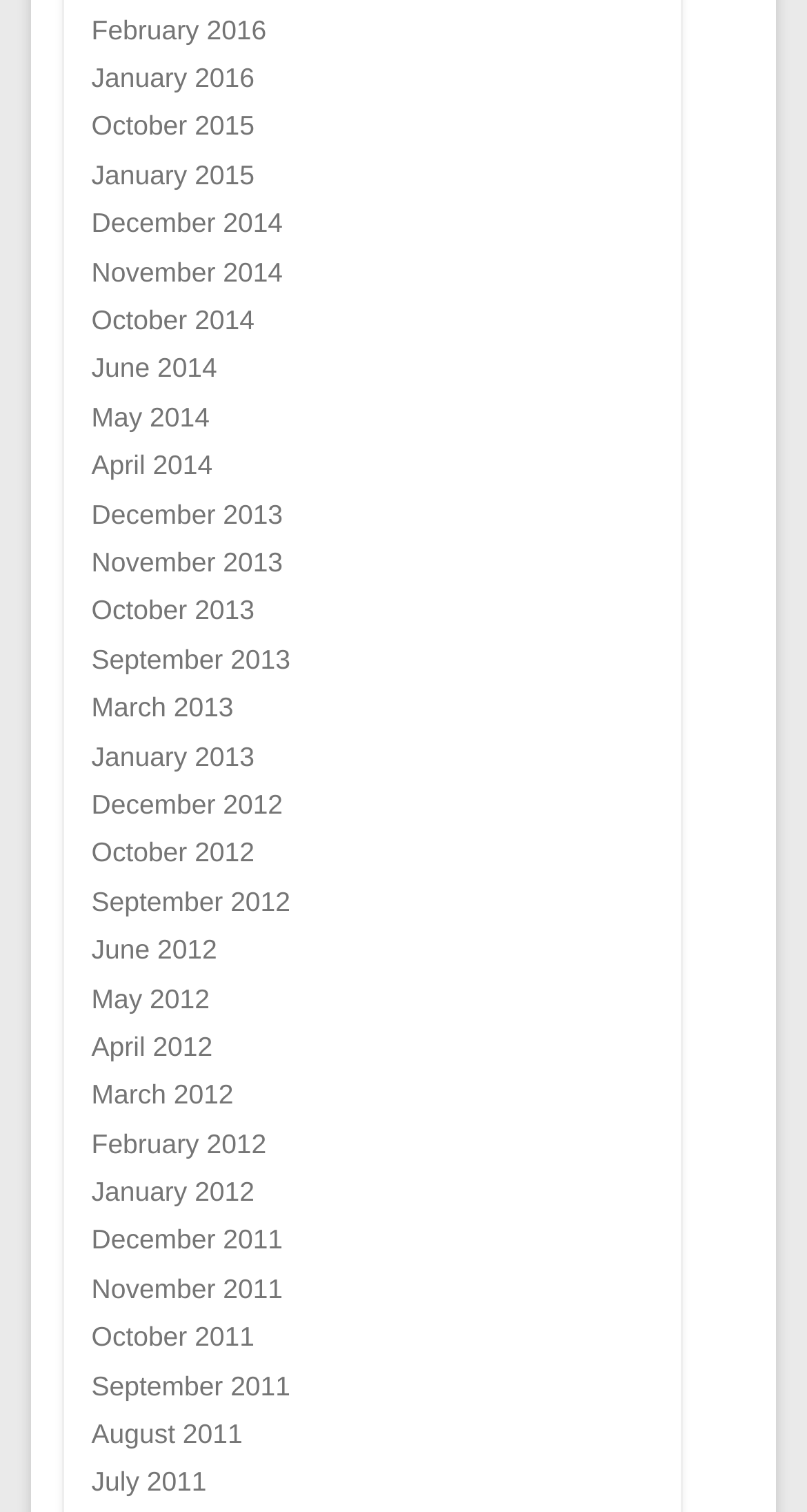Please specify the bounding box coordinates of the area that should be clicked to accomplish the following instruction: "Explore October 2012 archives". The coordinates should consist of four float numbers between 0 and 1, i.e., [left, top, right, bottom].

[0.113, 0.554, 0.315, 0.574]